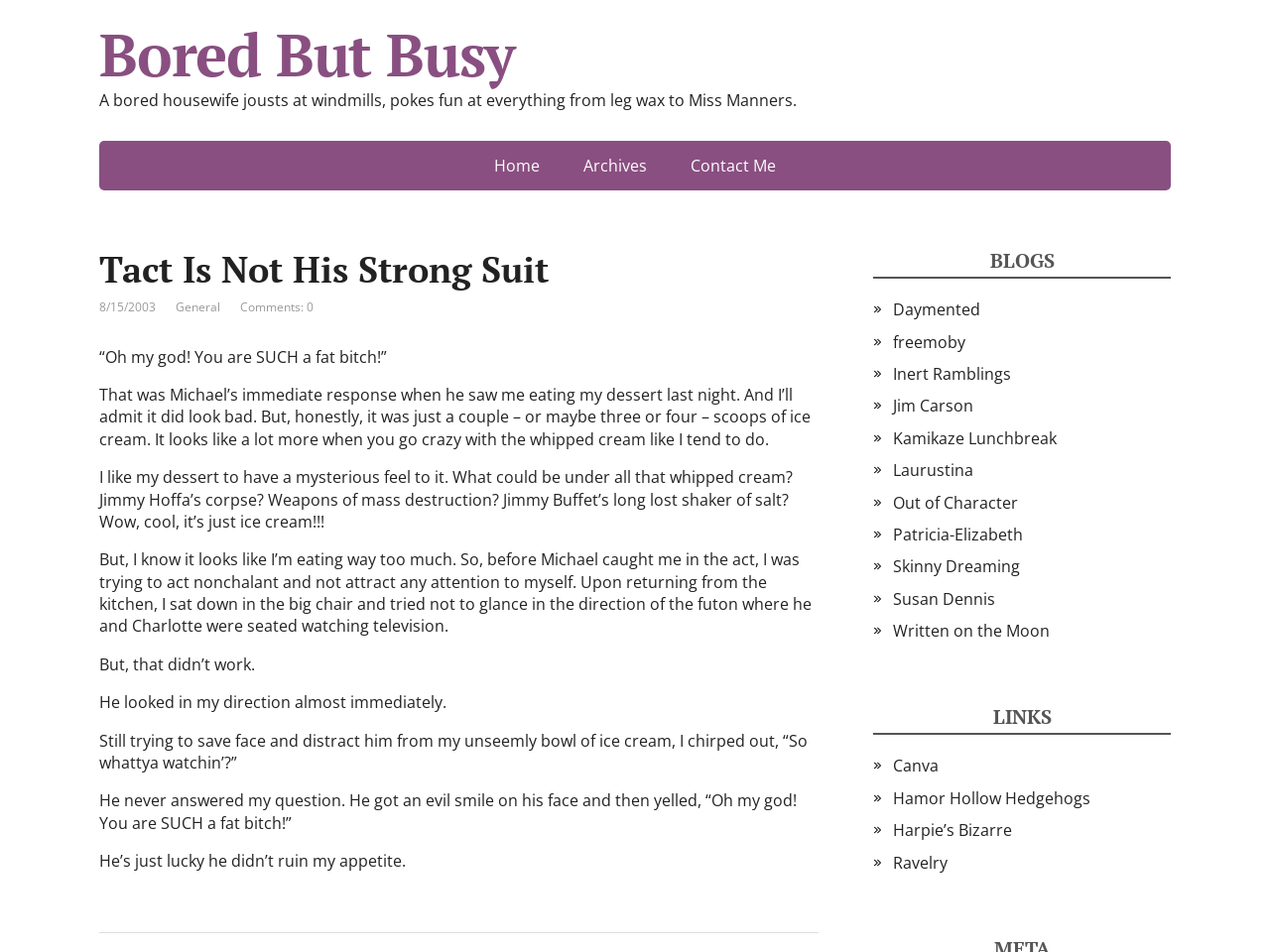What is the author's tone in the blog post?
Please provide a detailed answer to the question.

The author's tone can be inferred as humorous because of the sarcastic and playful language used in the blog post, such as the phrase 'I like my dessert to have a mysterious feel to it' and the exaggerated description of the whipped cream.